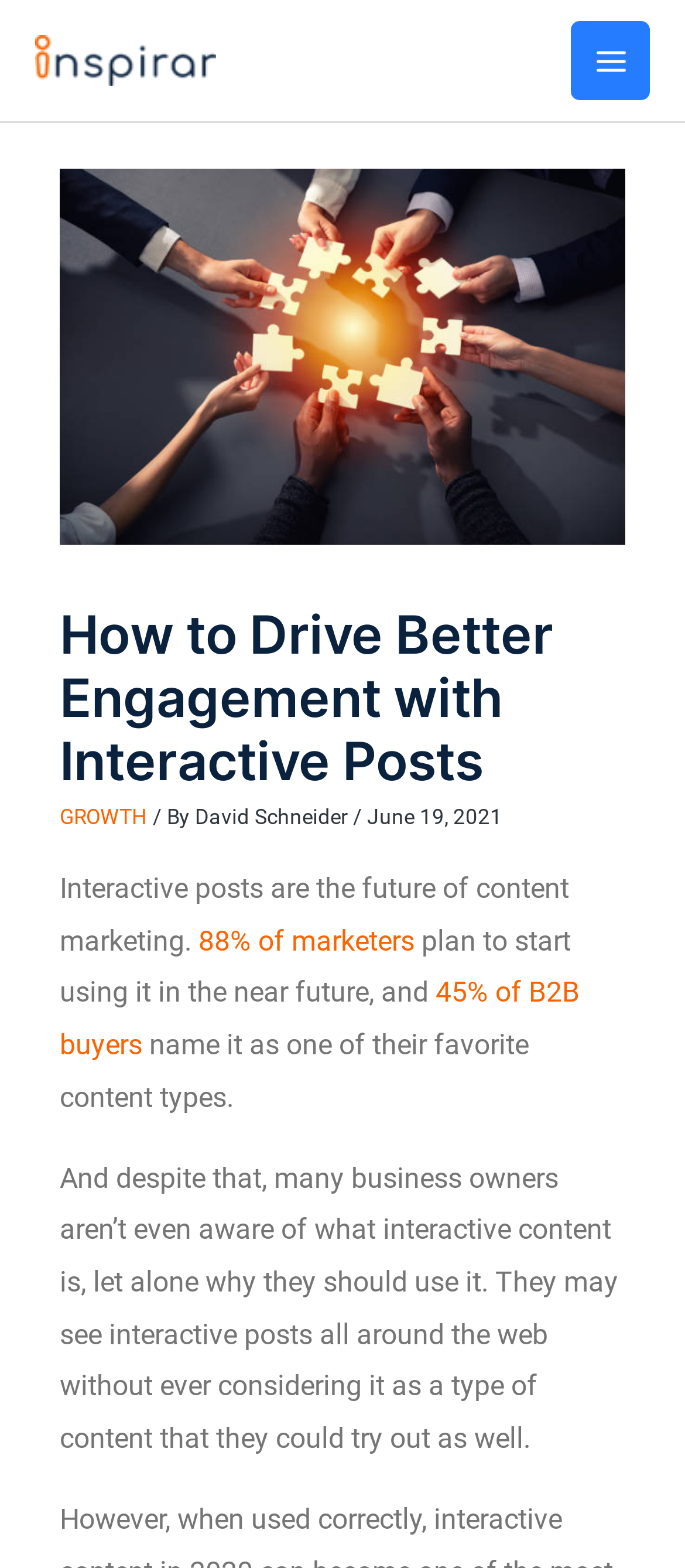Given the description of the UI element: "88% of marketers", predict the bounding box coordinates in the form of [left, top, right, bottom], with each value being a float between 0 and 1.

[0.289, 0.589, 0.605, 0.611]